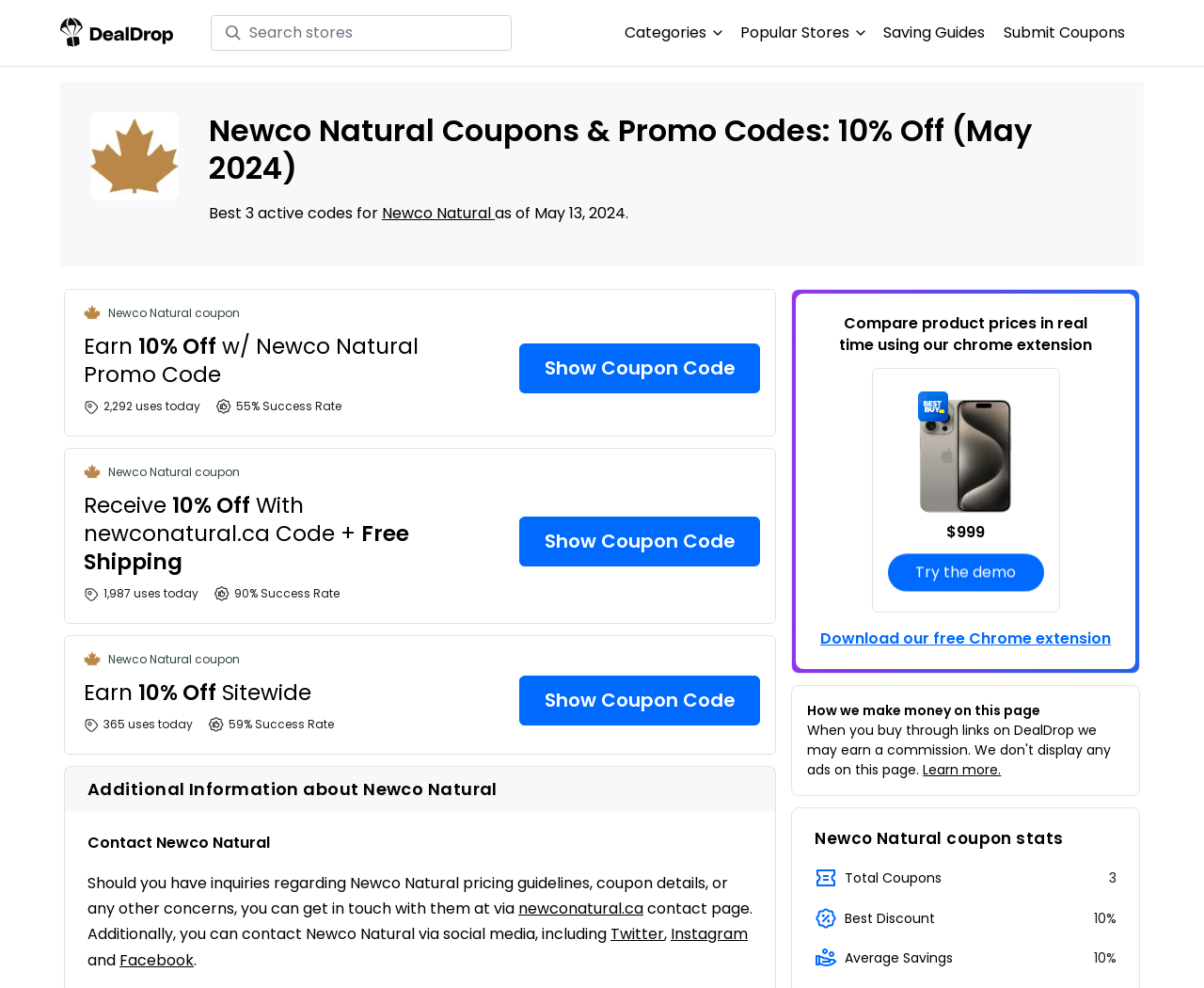What is the name of the logo displayed at the top of the webpage?
Using the image as a reference, give a one-word or short phrase answer.

DealDrop Logo